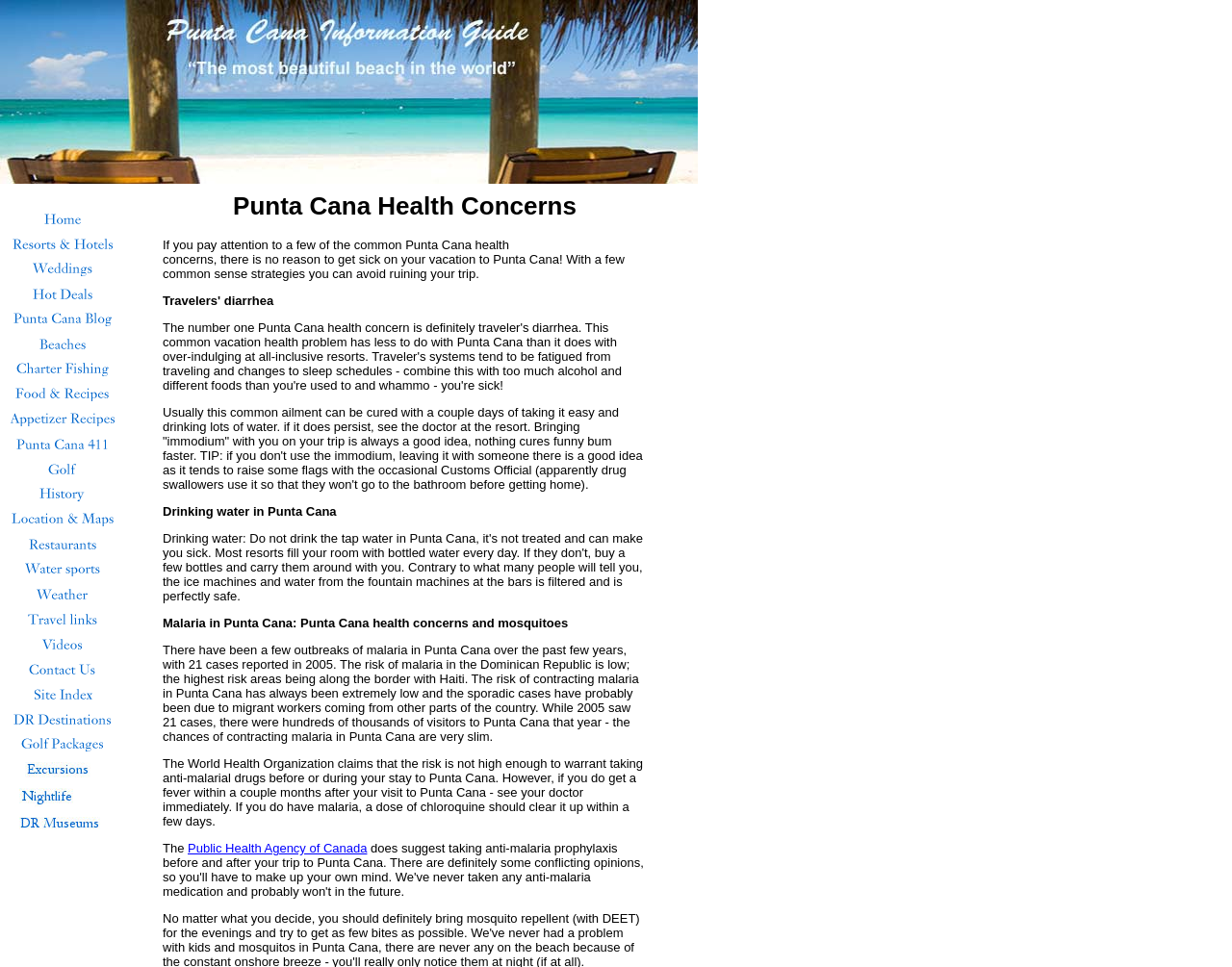Please determine the bounding box coordinates for the element that should be clicked to follow these instructions: "Visit the 'Public Health Agency of Canada' website".

[0.152, 0.87, 0.298, 0.885]